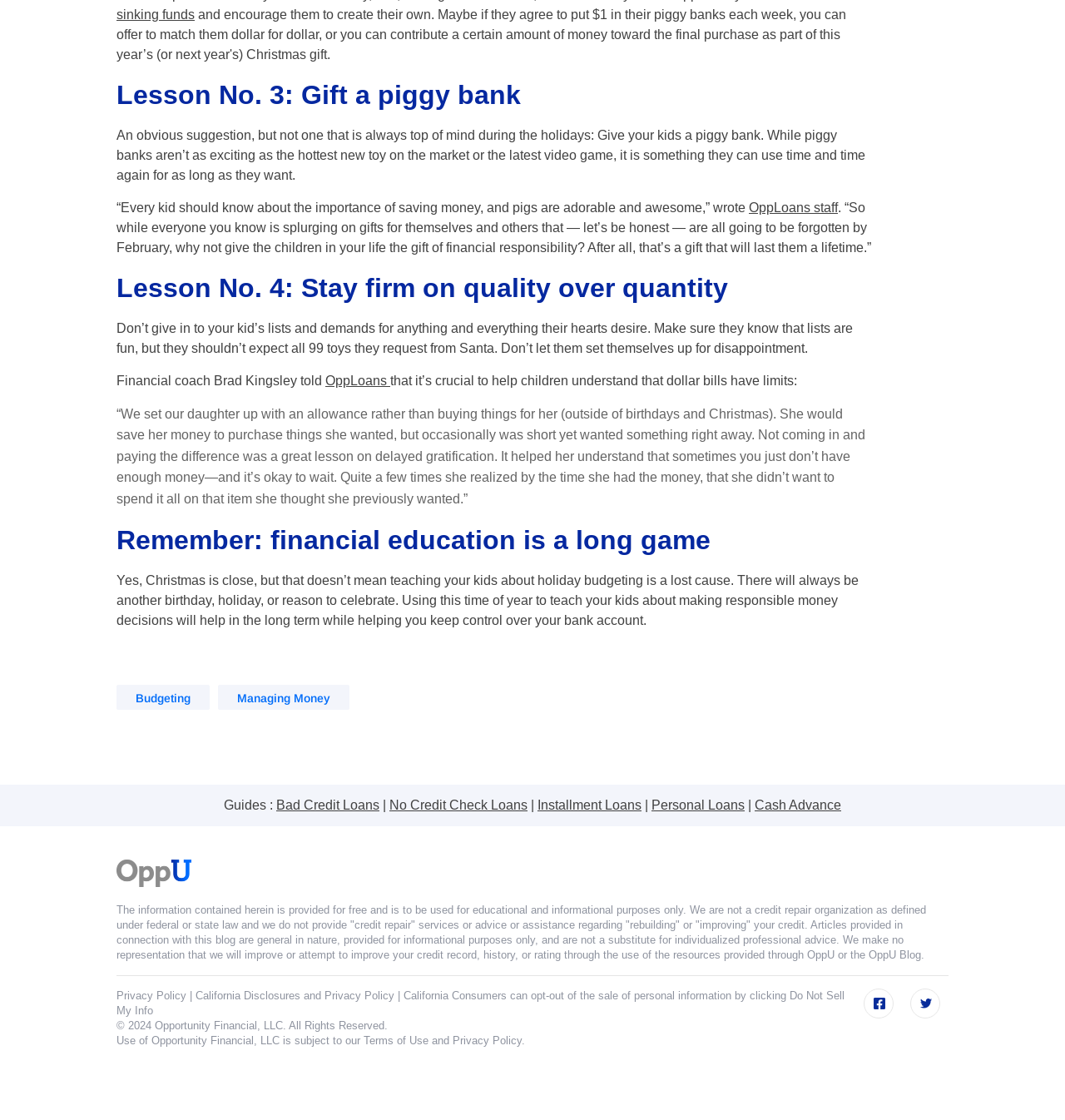Kindly determine the bounding box coordinates of the area that needs to be clicked to fulfill this instruction: "Support the mission".

None